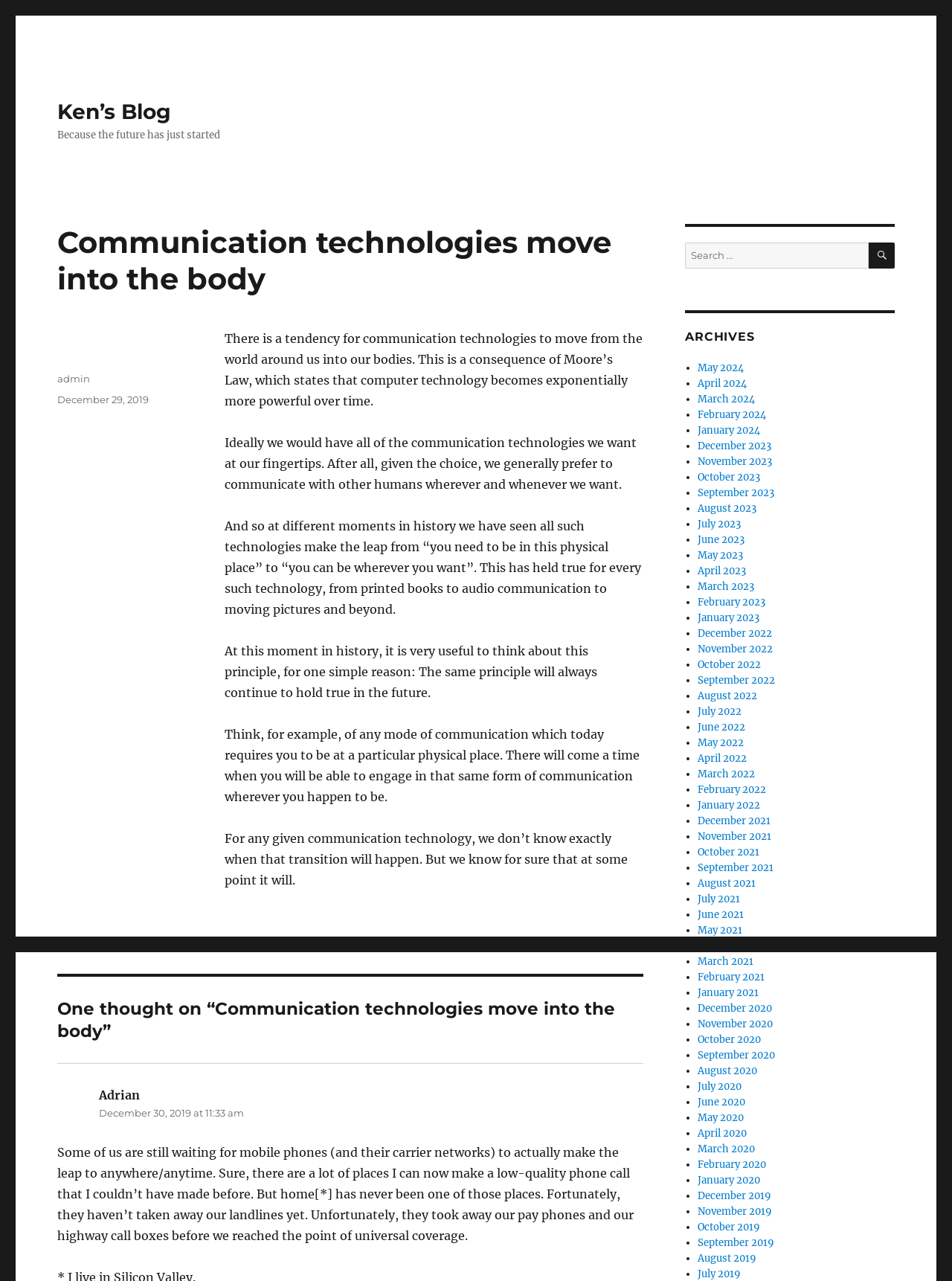What is the title of the article?
Based on the screenshot, answer the question with a single word or phrase.

Communication technologies move into the body